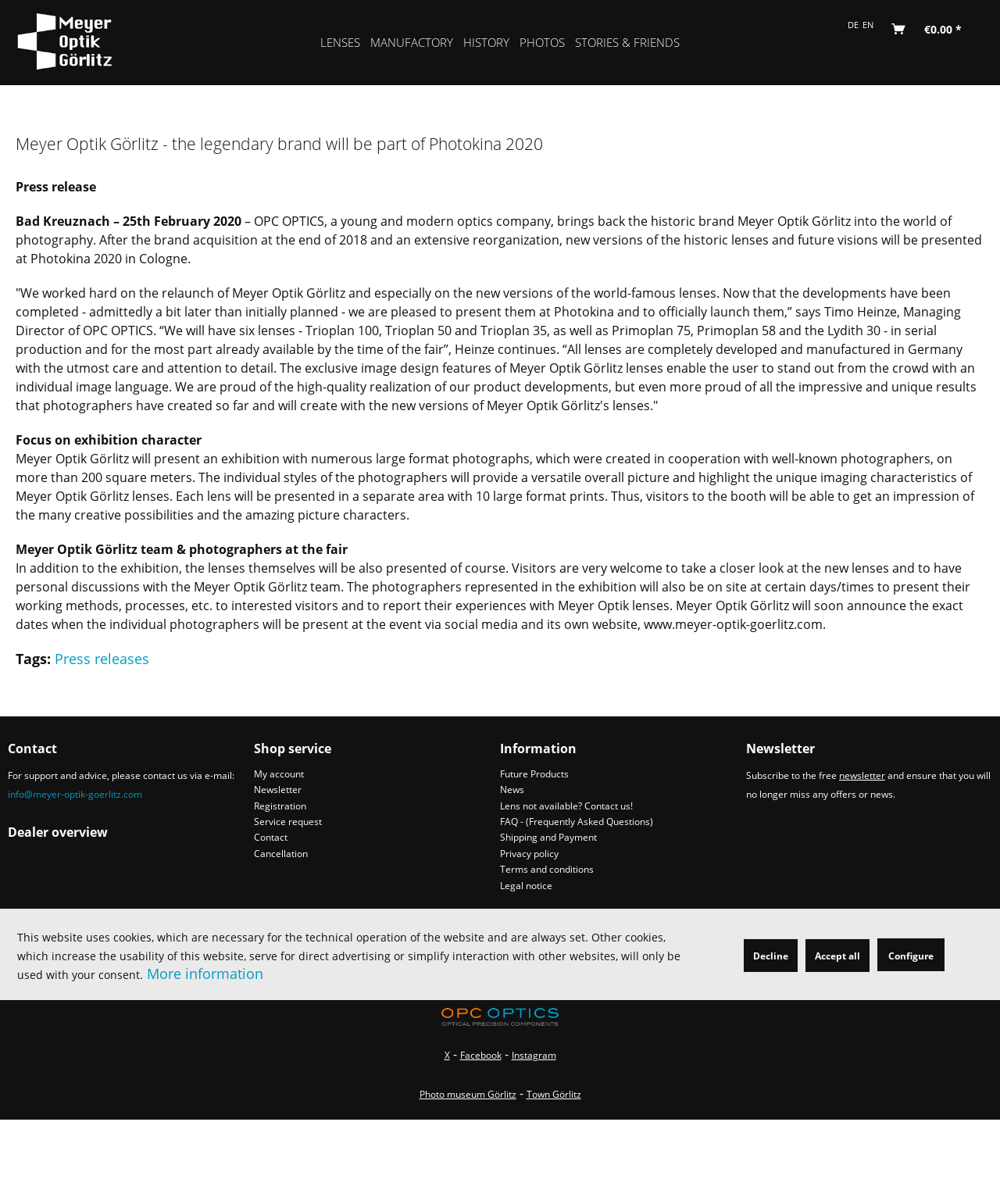Please identify the bounding box coordinates of the clickable area that will allow you to execute the instruction: "Subscribe to newsletter".

[0.839, 0.638, 0.885, 0.649]